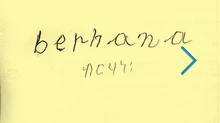Offer a detailed explanation of the image.

The image features handwritten text on a yellow background, showcasing the word "berhana" prominently, with a stylized lowercase 'b' and a slightly irregular form suggesting a personal touch. Below "berhana," there is another sequence of characters that appears to include numbers or additional letters. The simplistic yet expressive nature of the handwriting conveys a sense of authenticity, possibly indicating a personal note or an artistic expression related to the artist Berhana, who is known for his unique auditory contributions. The subtle presence of a navigation arrow in the image suggests interactivity, inviting viewers to explore more content associated with Berhana or related posts. This image is likely part of promotional material linked to his work, providing a glimpse into his creative identity.